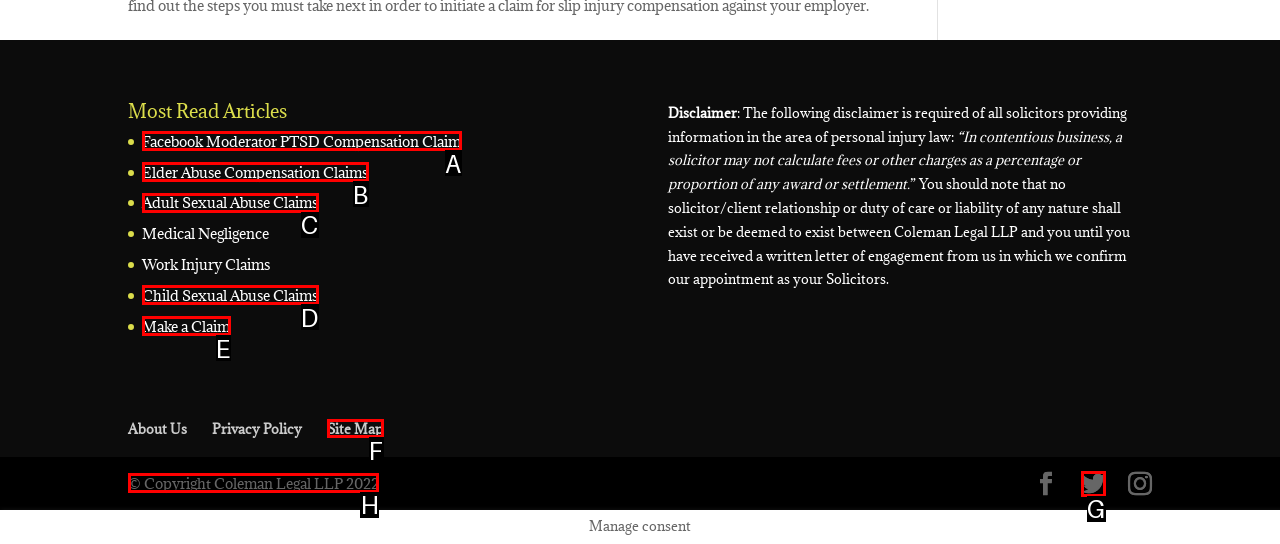Indicate which red-bounded element should be clicked to perform the task: Check Copyright information Answer with the letter of the correct option.

H